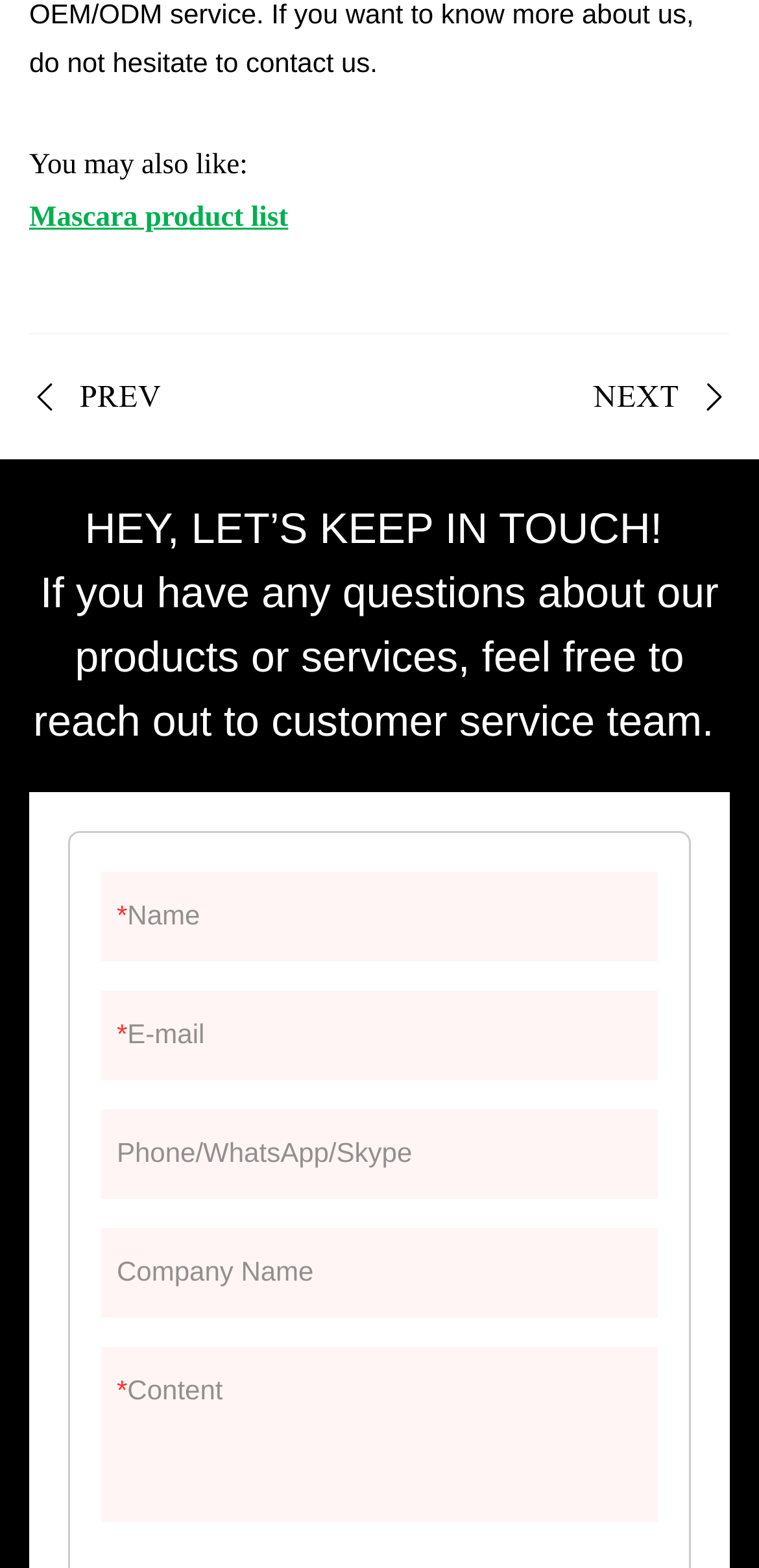Provide the bounding box coordinates of the HTML element described by the text: "Mascara product list". The coordinates should be in the format [left, top, right, bottom] with values between 0 and 1.

[0.038, 0.128, 0.38, 0.148]